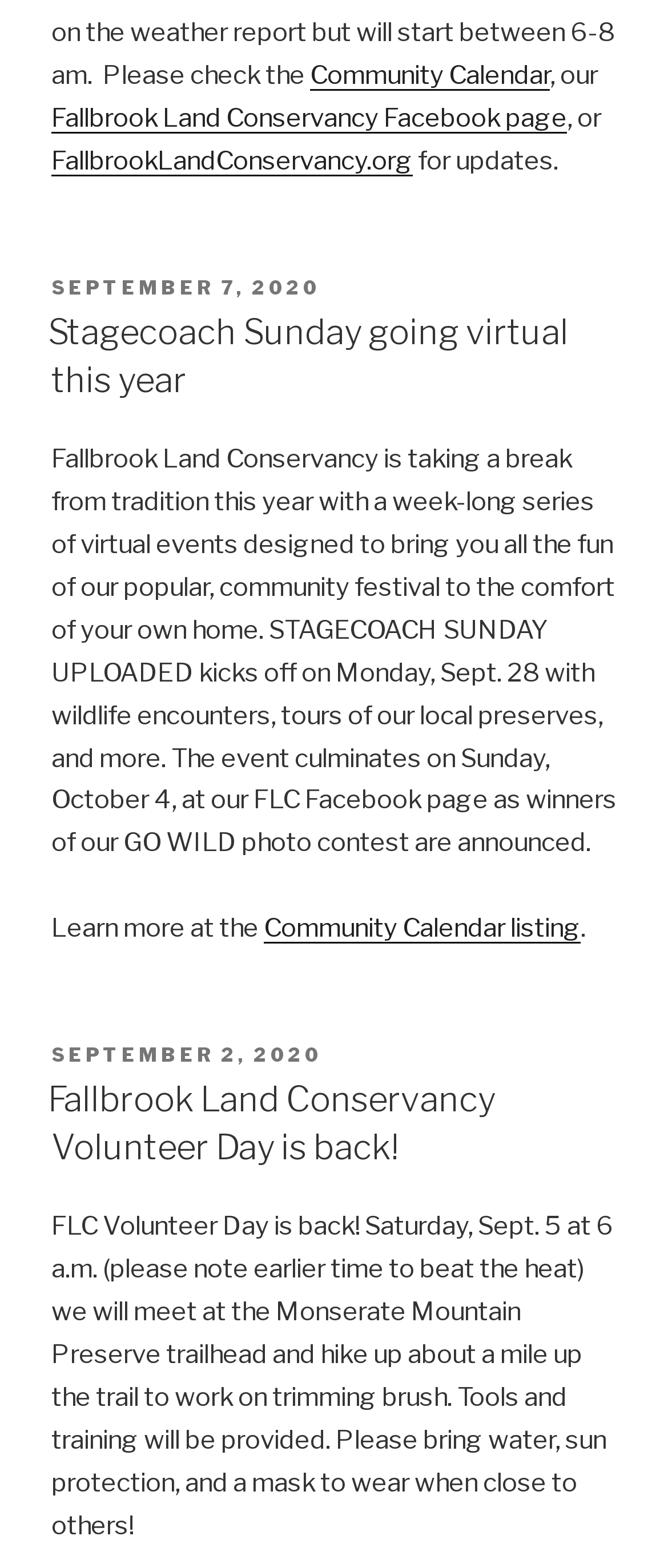Provide a brief response to the question below using a single word or phrase: 
What is the purpose of the FLC Volunteer Day?

Trimming brush